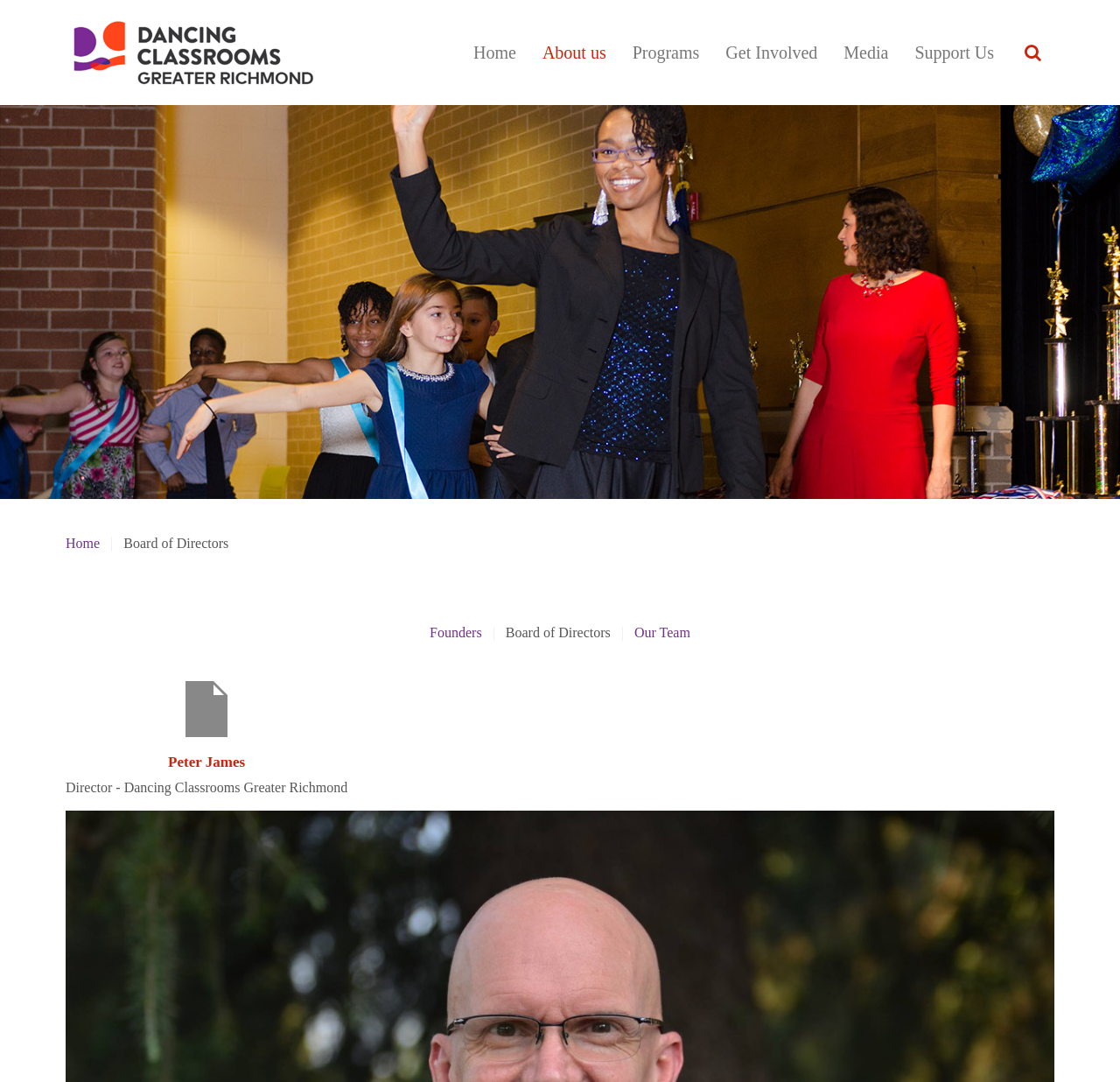Identify the bounding box coordinates of the element to click to follow this instruction: 'read about Peter James'. Ensure the coordinates are four float values between 0 and 1, provided as [left, top, right, bottom].

[0.059, 0.693, 0.31, 0.715]